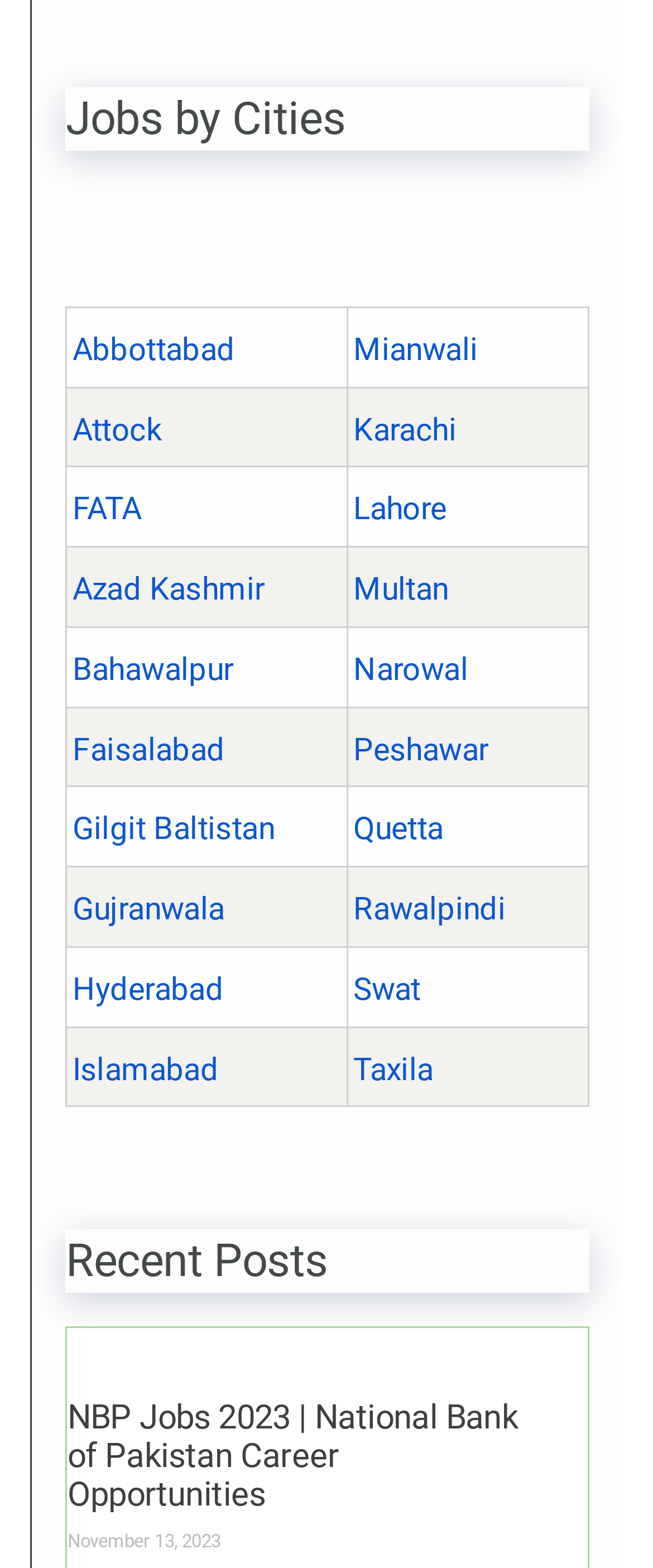Highlight the bounding box coordinates of the region I should click on to meet the following instruction: "Explore Islamabad".

[0.111, 0.67, 0.334, 0.694]